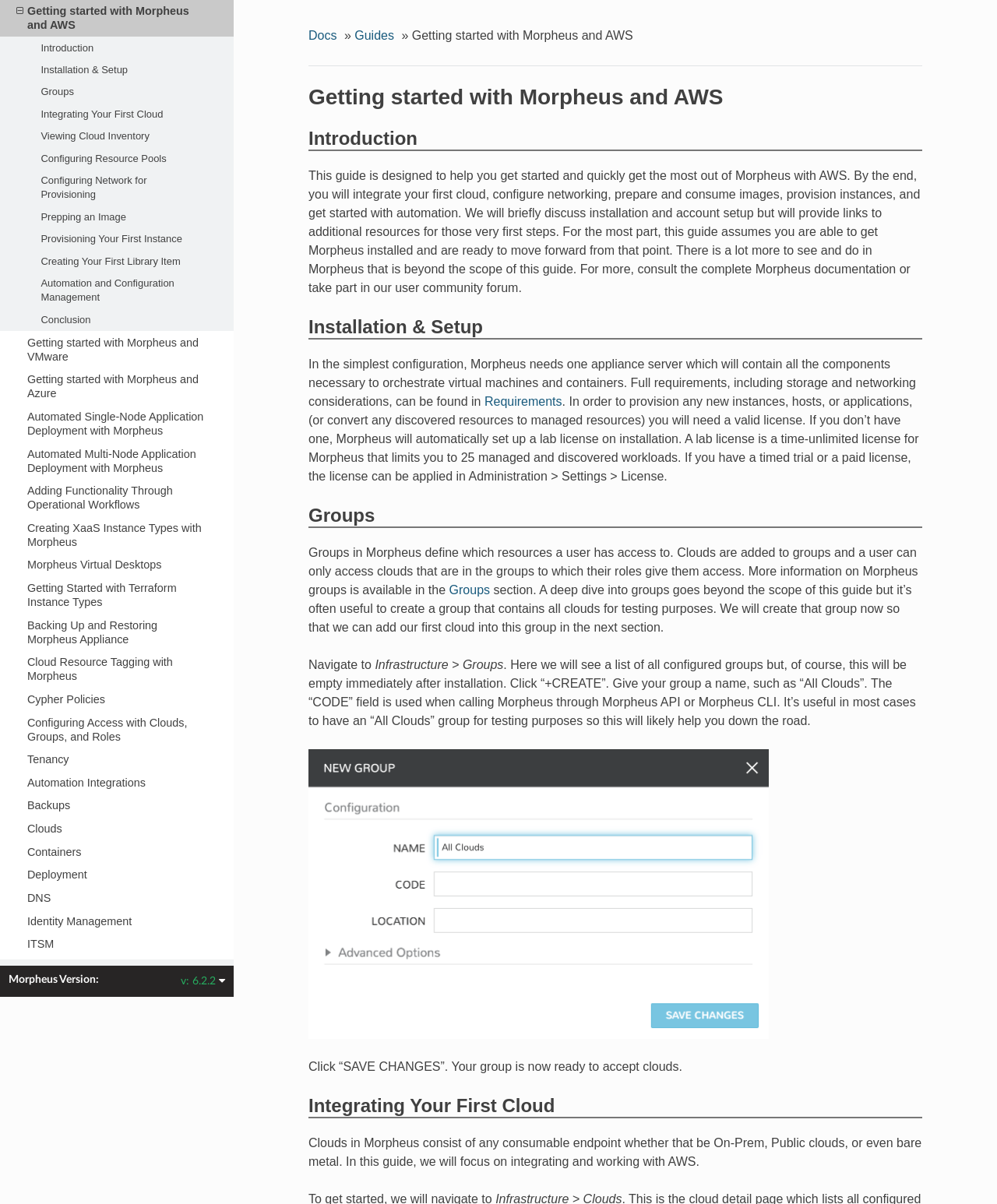Identify the primary heading of the webpage and provide its text.

Getting started with Morpheus and AWS